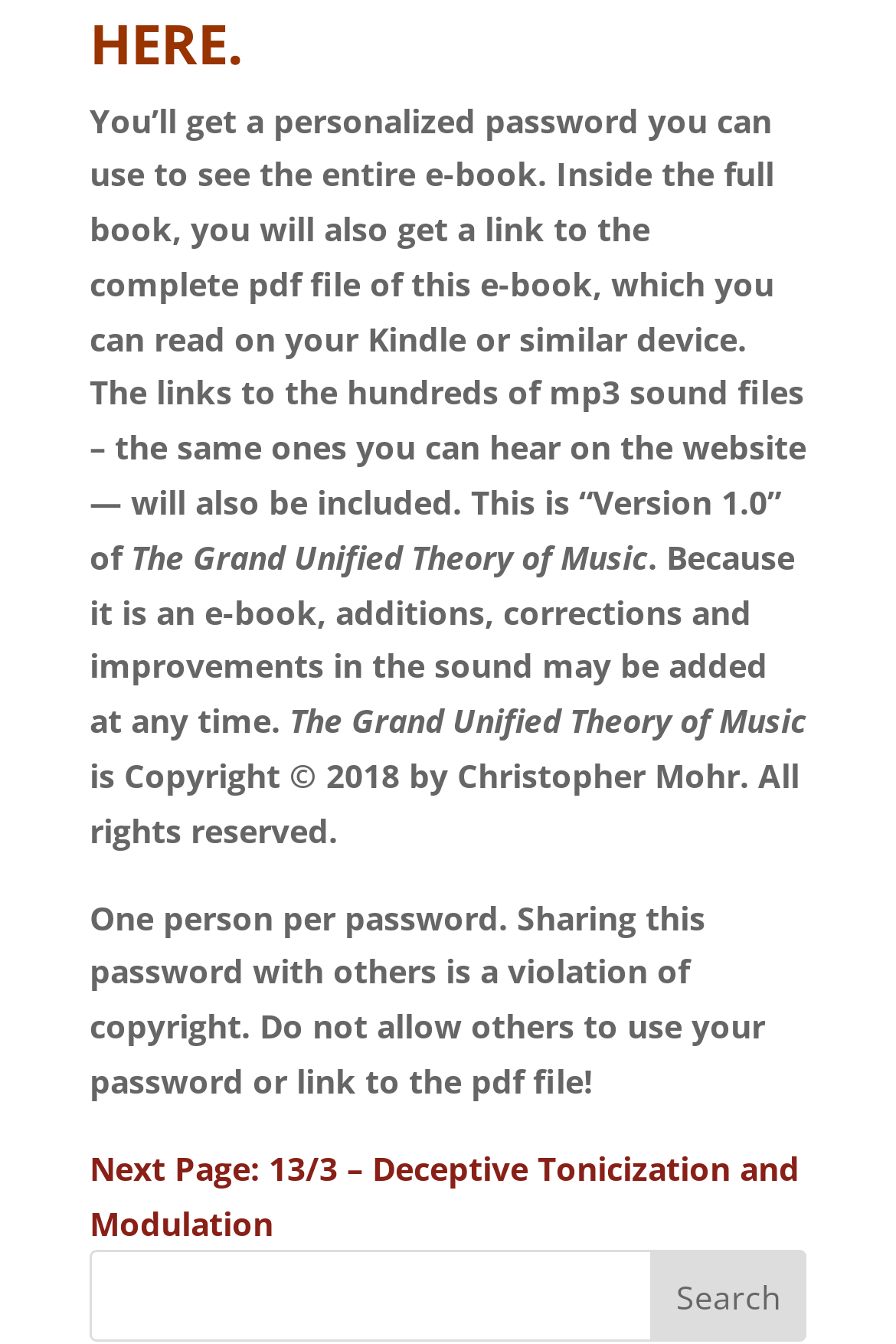Who is the copyright holder of the e-book?
Please ensure your answer is as detailed and informative as possible.

The copyright information is mentioned in the StaticText element with the text '© 2018 by Christopher Mohr. All rights reserved.'.